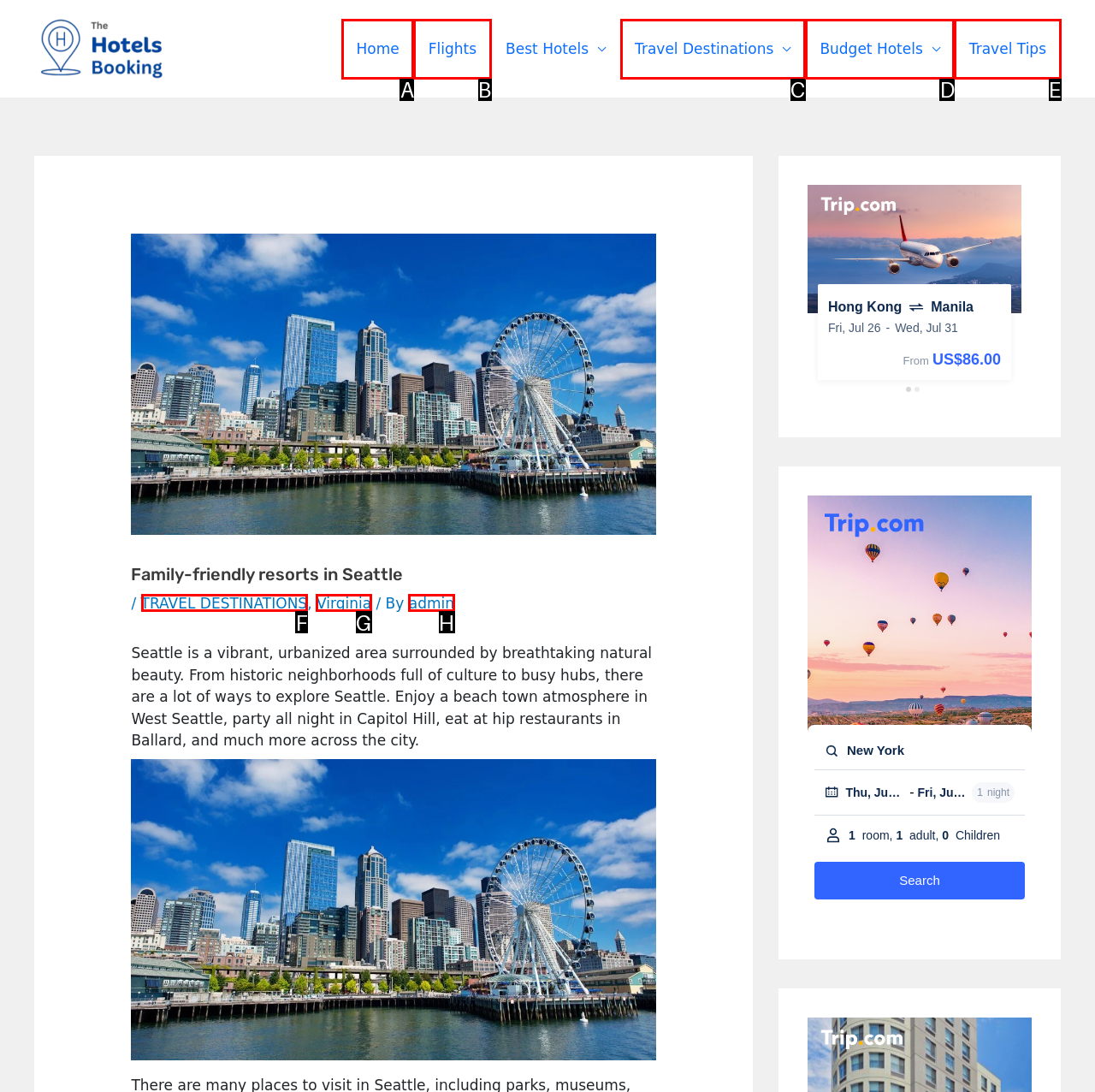Based on the task: Click the 'Travel Destinations' link, which UI element should be clicked? Answer with the letter that corresponds to the correct option from the choices given.

F